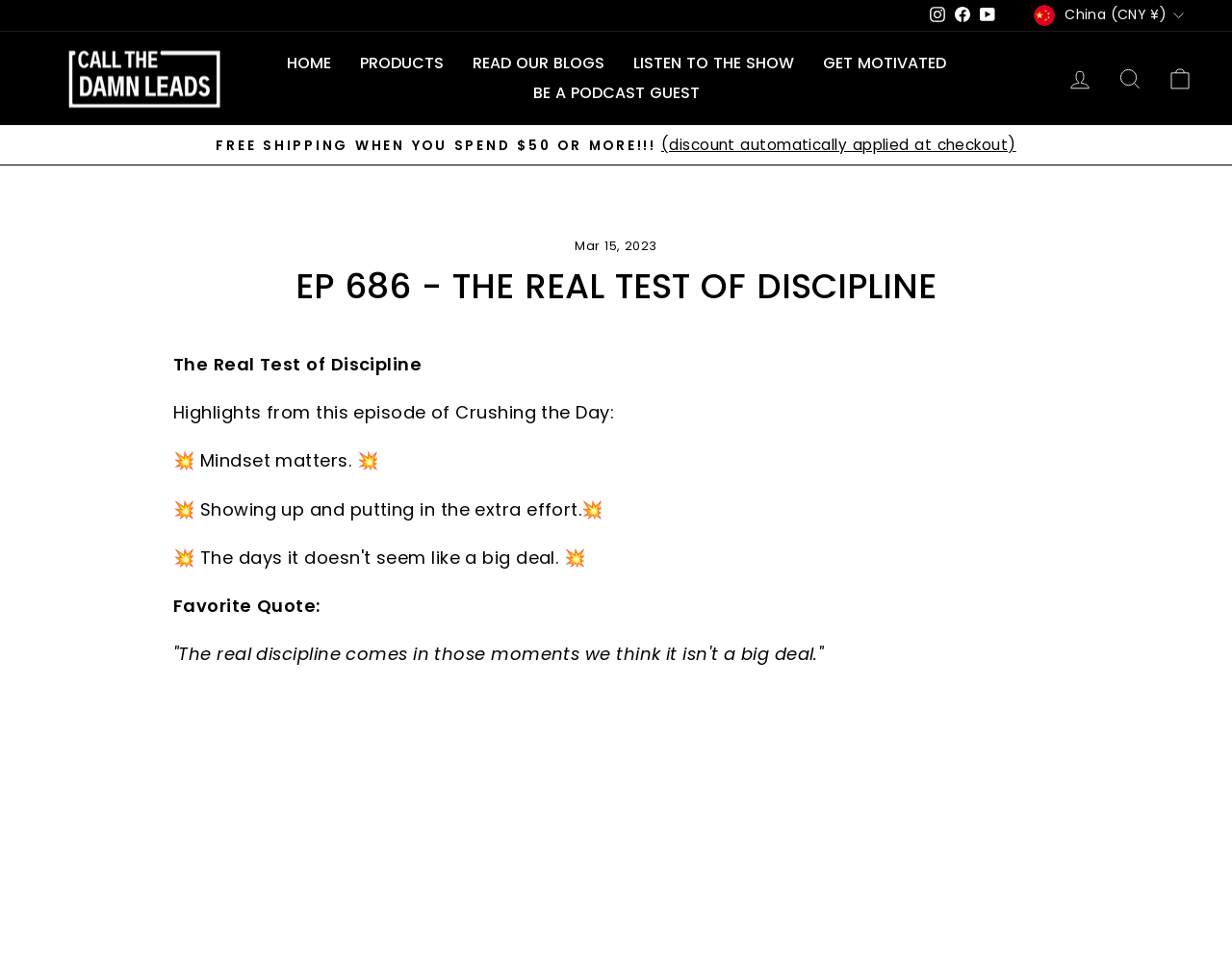Please identify the bounding box coordinates of the region to click in order to complete the task: "Log in". The coordinates must be four float numbers between 0 and 1, specified as [left, top, right, bottom].

[0.856, 0.06, 0.897, 0.103]